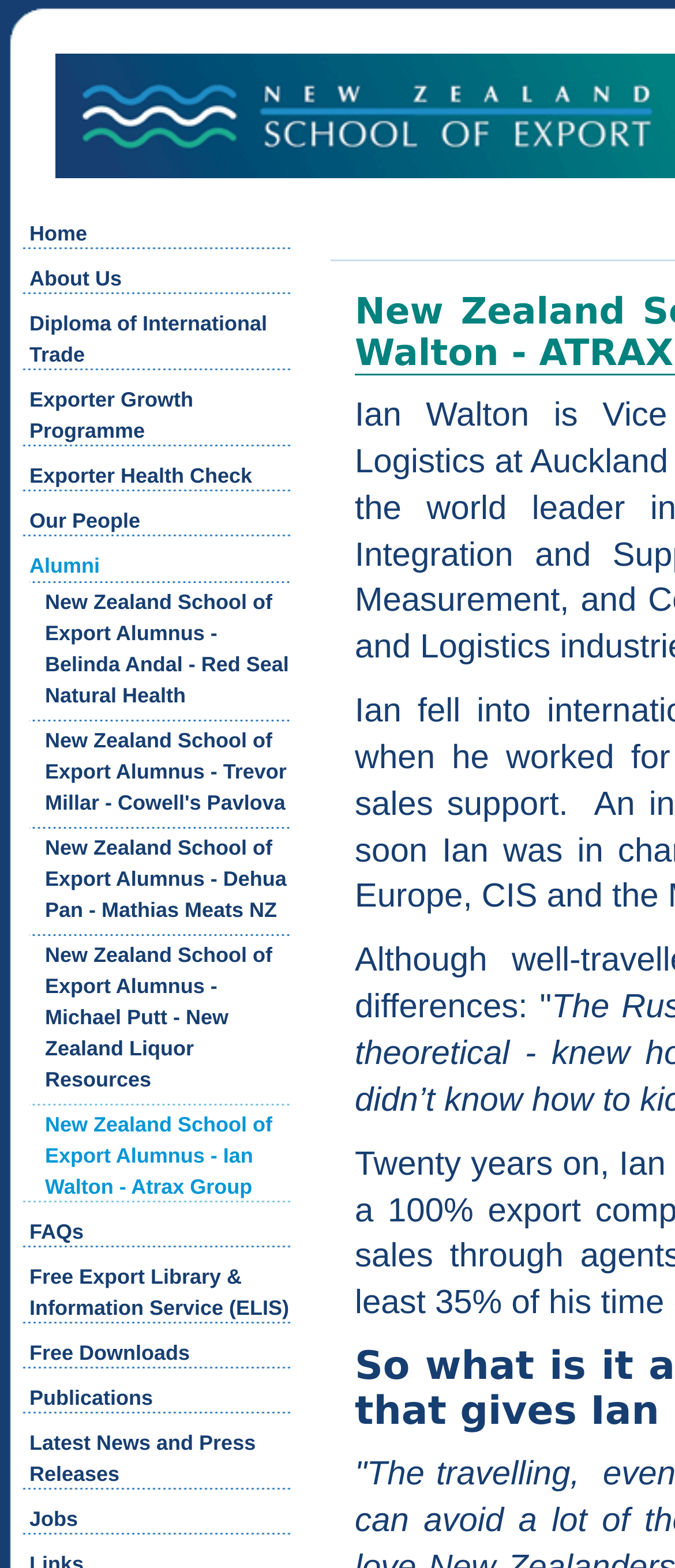What is the last link in the main navigation menu?
Using the image as a reference, answer with just one word or a short phrase.

Jobs